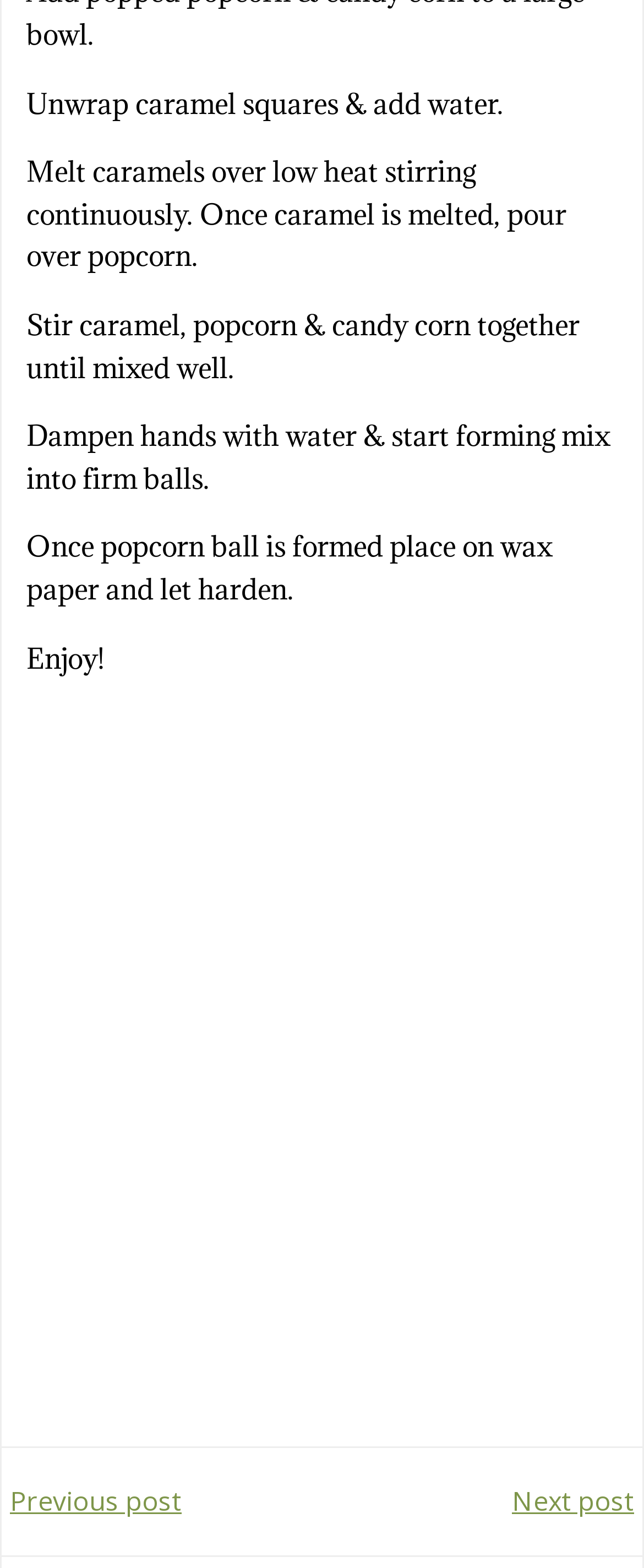Based on what you see in the screenshot, provide a thorough answer to this question: What is the purpose of melting caramels over low heat?

According to the second static text element, 'Melt caramels over low heat stirring continuously. Once caramel is melted, pour over popcorn.' This implies that melting caramels over low heat is necessary to prepare the caramel for pouring over the popcorn.